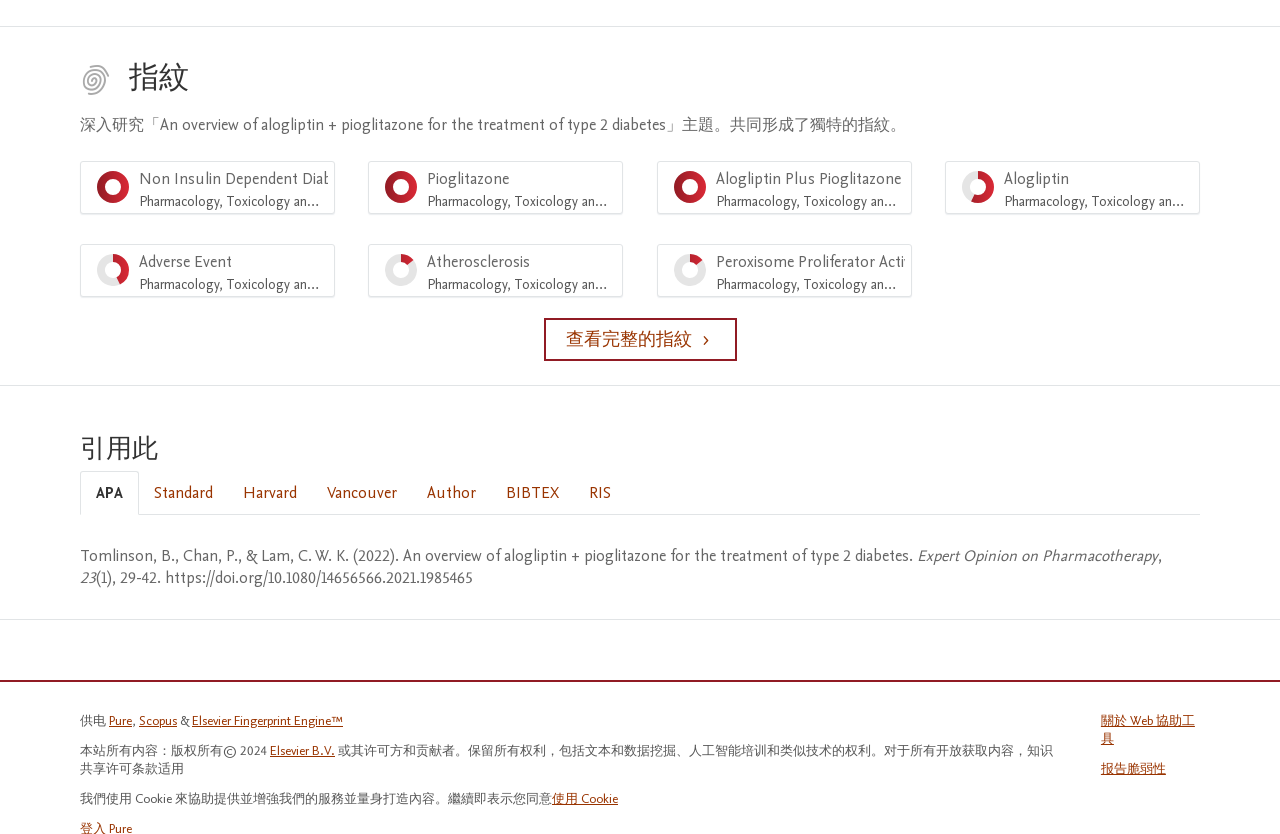Locate the bounding box coordinates of the element I should click to achieve the following instruction: "View the full fingerprint".

[0.425, 0.382, 0.575, 0.433]